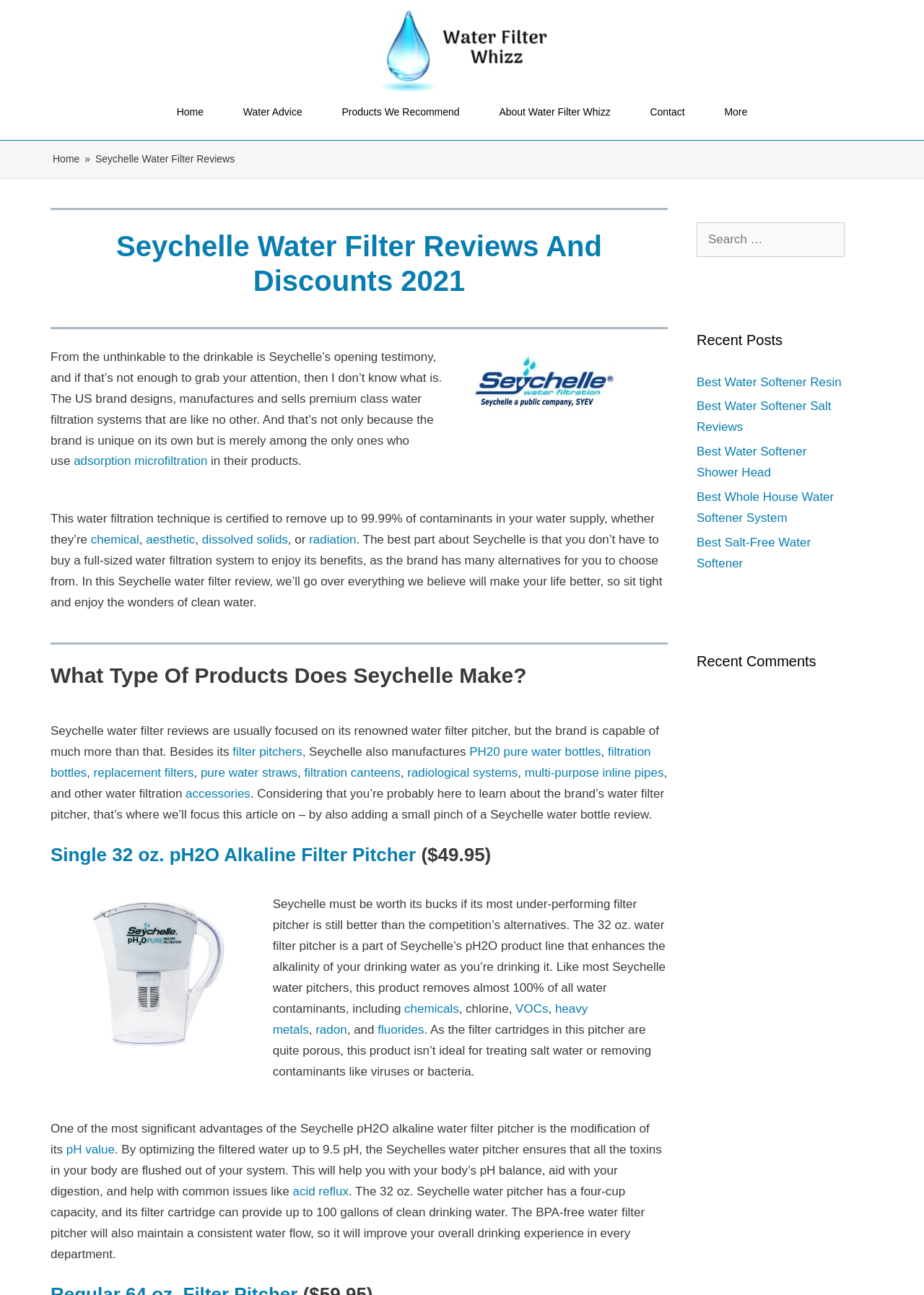Select the bounding box coordinates of the element I need to click to carry out the following instruction: "Check the 'Recent Posts' section".

[0.754, 0.254, 0.914, 0.271]